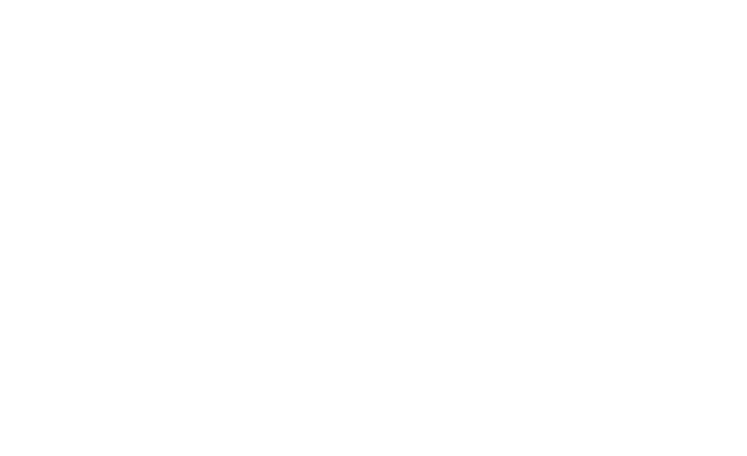What is the hotel's commitment reflected in the layout?
Based on the image, respond with a single word or phrase.

Sustainable hospitality